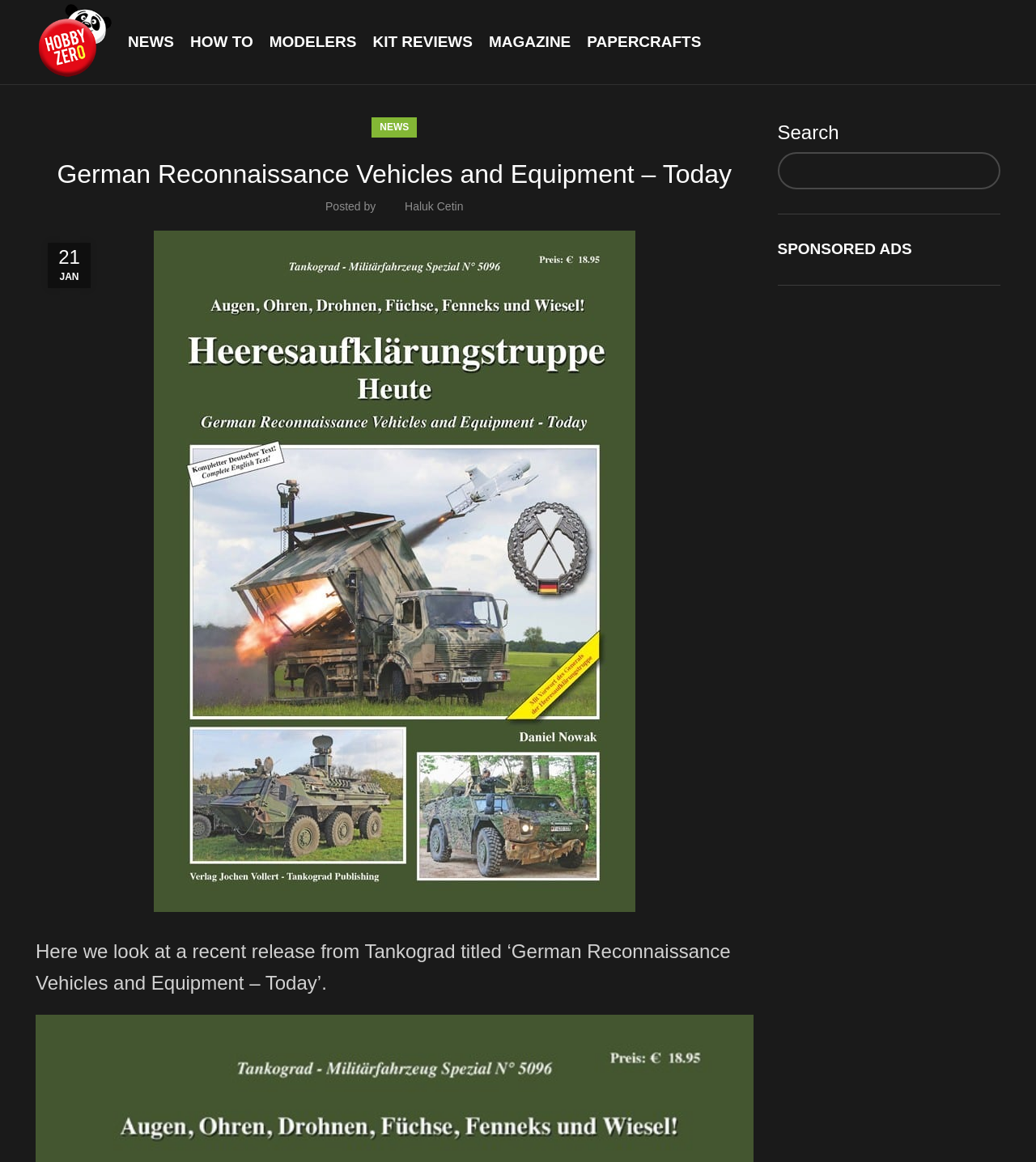Could you find the bounding box coordinates of the clickable area to complete this instruction: "Visit the 'HOW TO' page"?

[0.184, 0.023, 0.244, 0.051]